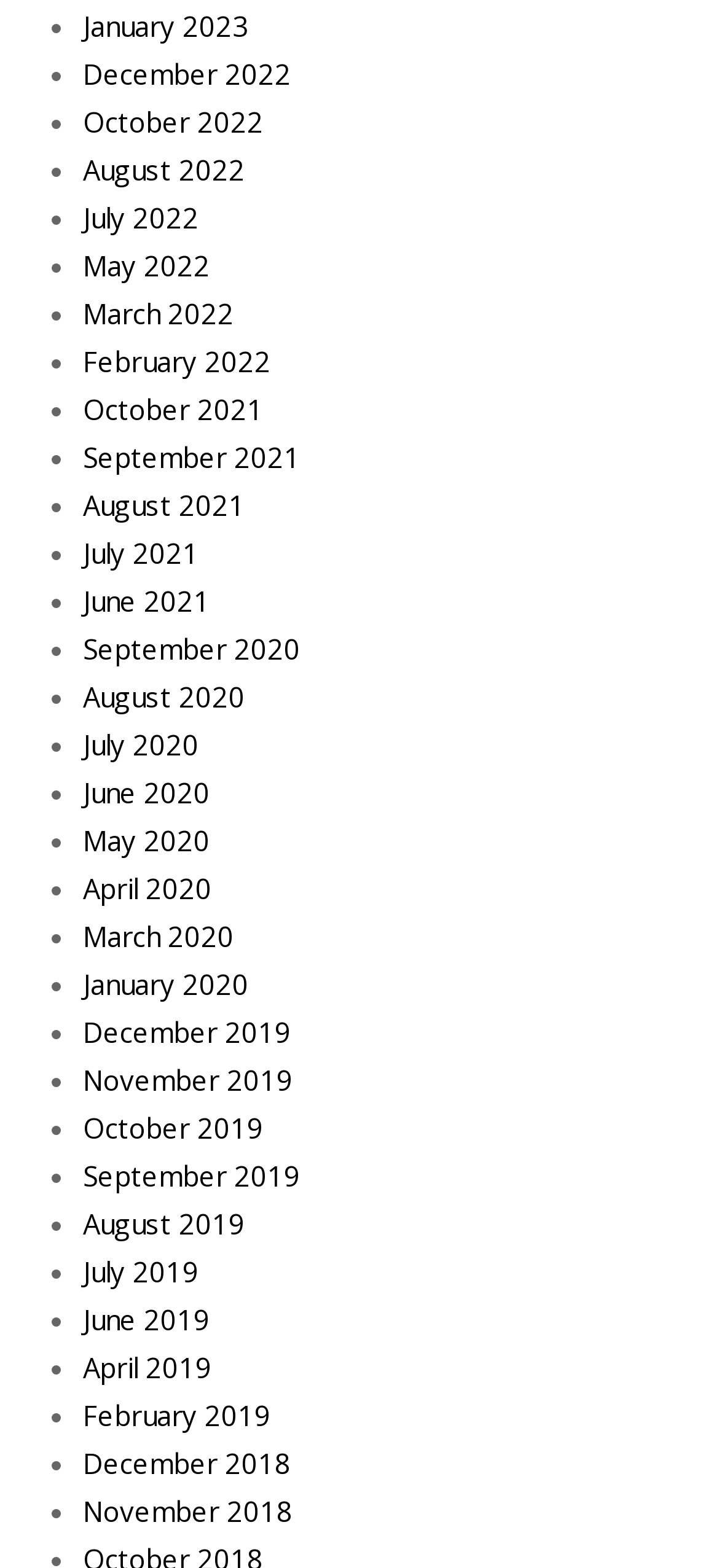Using the information in the image, could you please answer the following question in detail:
What is the earliest month listed?

By examining the list of links on the webpage, I can see that the earliest month listed is November 2018, which is the last link in the list.